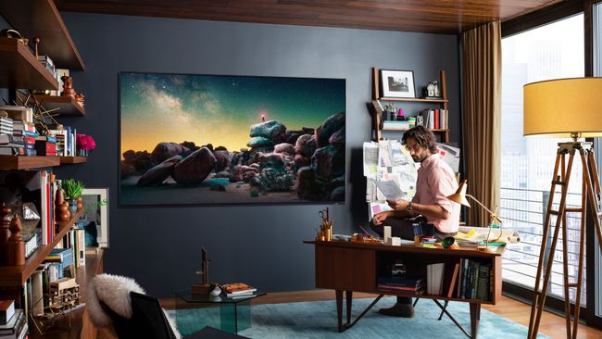Please examine the image and provide a detailed answer to the question: What is the man doing at the desk?

The image depicts a man sitting at a sleek wooden desk cluttered with papers, which suggests that he is engaged in some kind of work or task. The caption confirms this by stating that the man is 'engaged in work'.